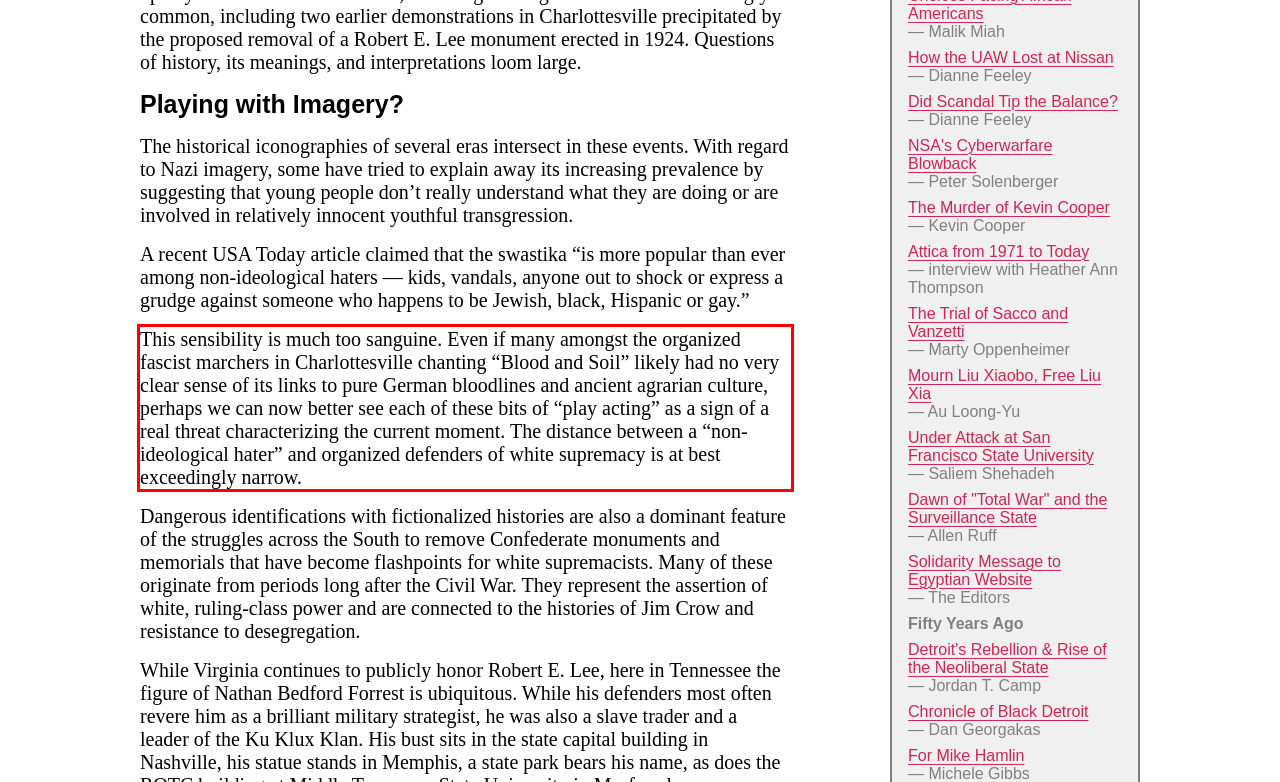Identify the text within the red bounding box on the webpage screenshot and generate the extracted text content.

This sensibility is much too sanguine. Even if many amongst the organized fascist marchers in Charlottesville chanting “Blood and Soil” likely had no very clear sense of its links to pure German bloodlines and ancient agrarian culture, perhaps we can now better see each of these bits of “play acting” as a sign of a real threat characterizing the current moment. The distance between a “non-ideological hater” and organized defenders of white supremacy is at best exceedingly narrow.